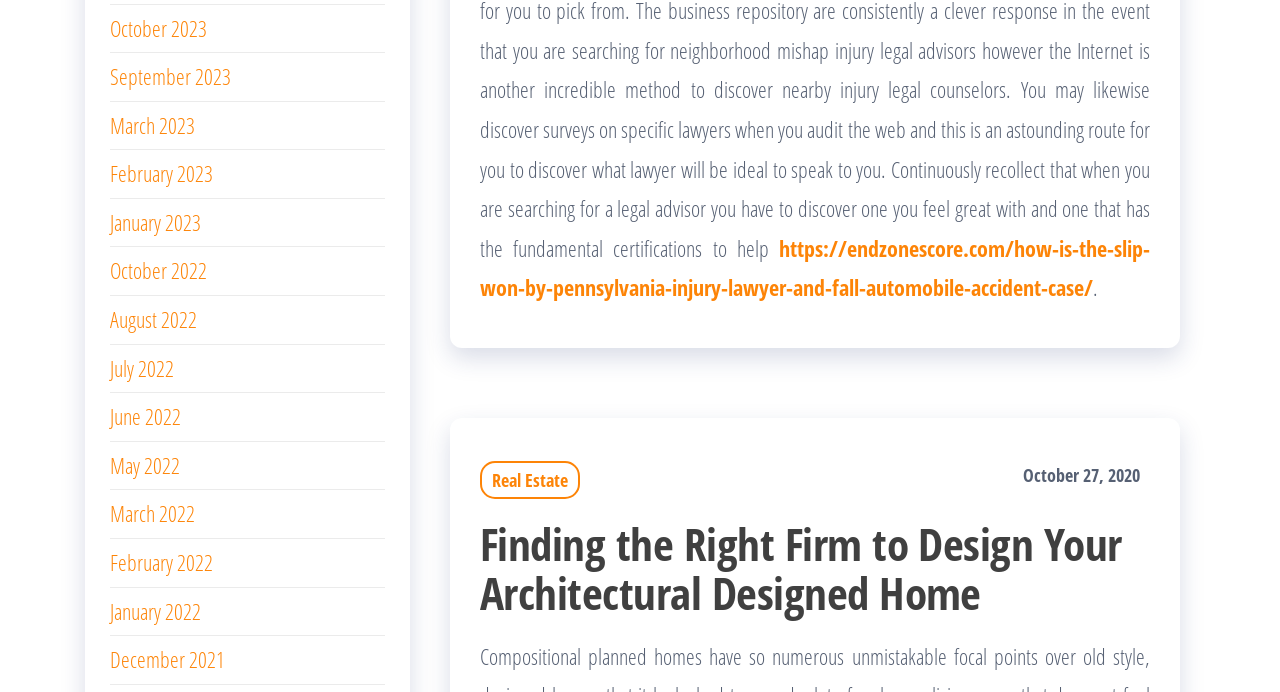How many links are there to other months?
Answer the question with a detailed and thorough explanation.

I found the number of links to other months by counting the link elements with month names, such as 'October 2023', 'September 2023', and so on. There are 12 such links, each with a bounding box coordinate that suggests they are arranged vertically on the left side of the page.